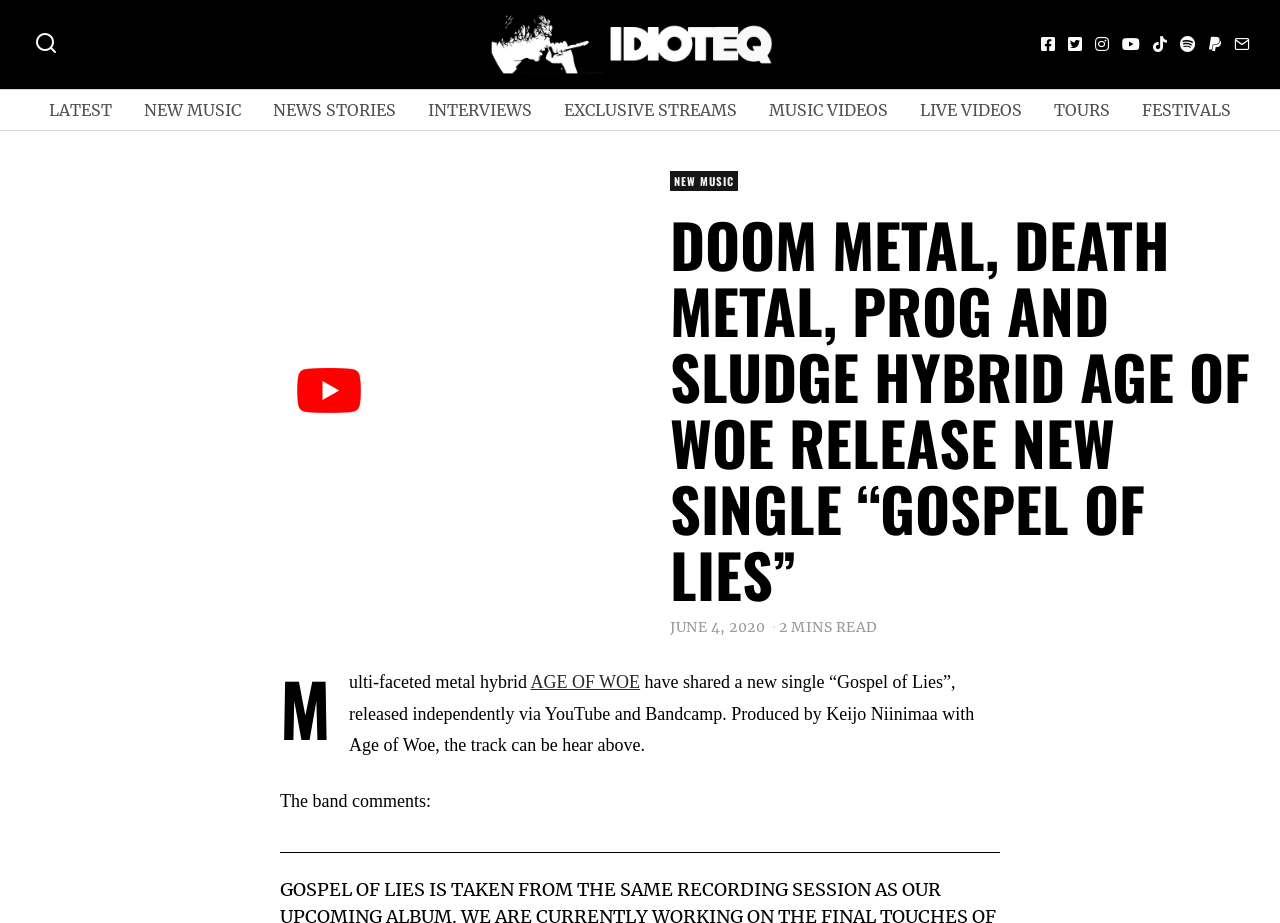Locate the bounding box coordinates of the UI element described by: "title="Tiktok"". The bounding box coordinates should consist of four float numbers between 0 and 1, i.e., [left, top, right, bottom].

[0.897, 0.035, 0.916, 0.061]